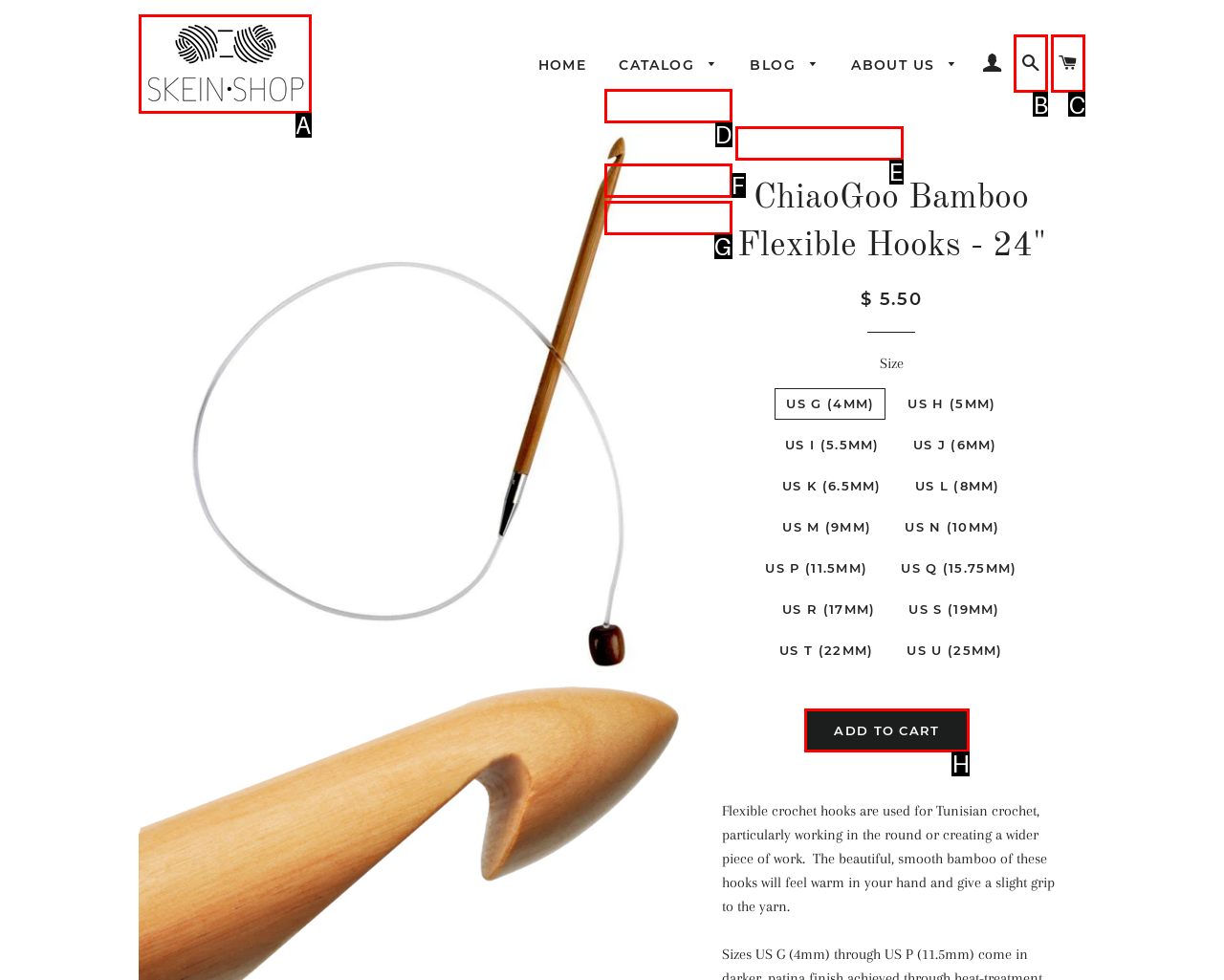Match the element description to one of the options: Search
Respond with the corresponding option's letter.

B